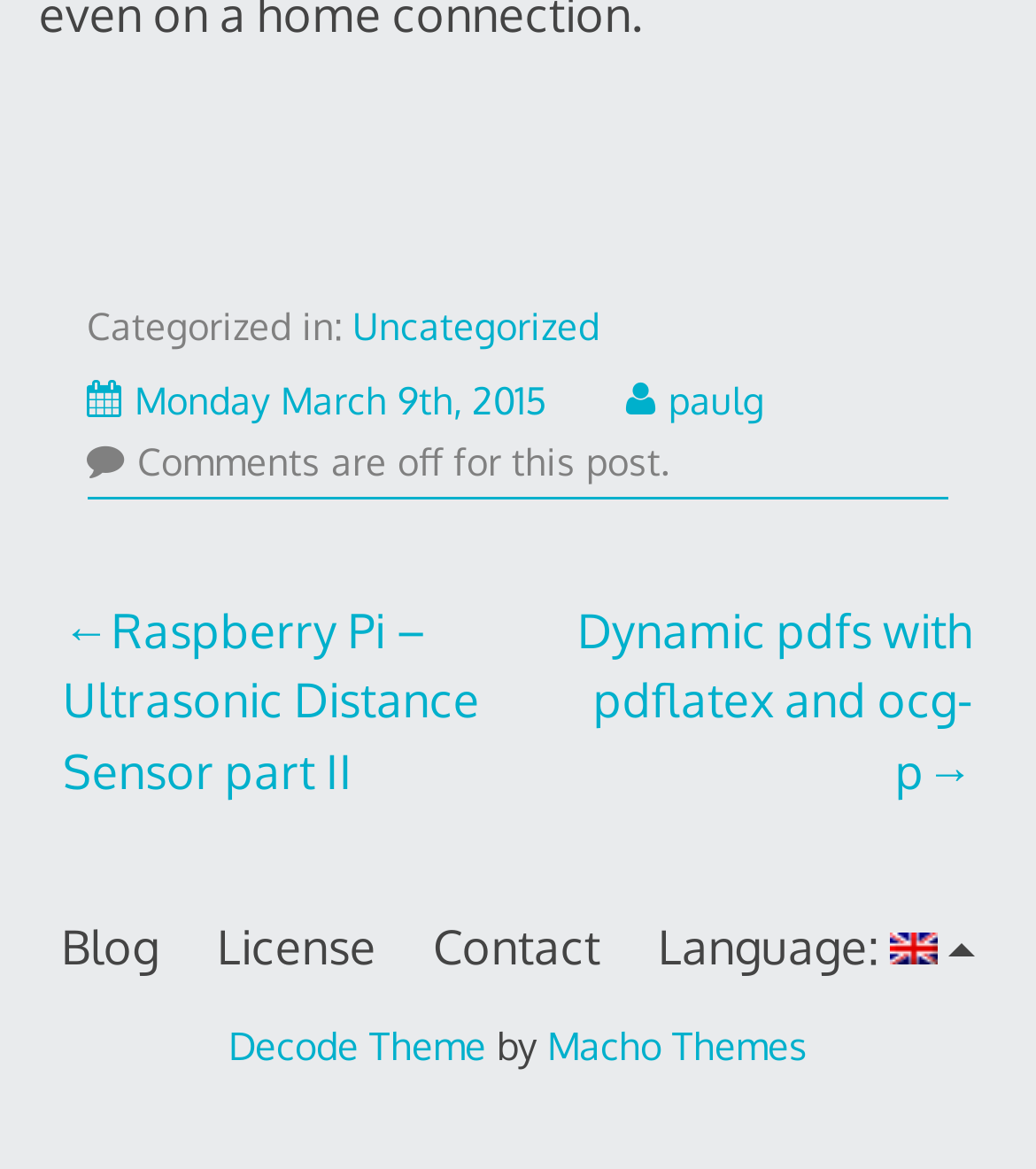How many navigation links are there in the post navigation section?
Answer with a single word or short phrase according to what you see in the image.

2